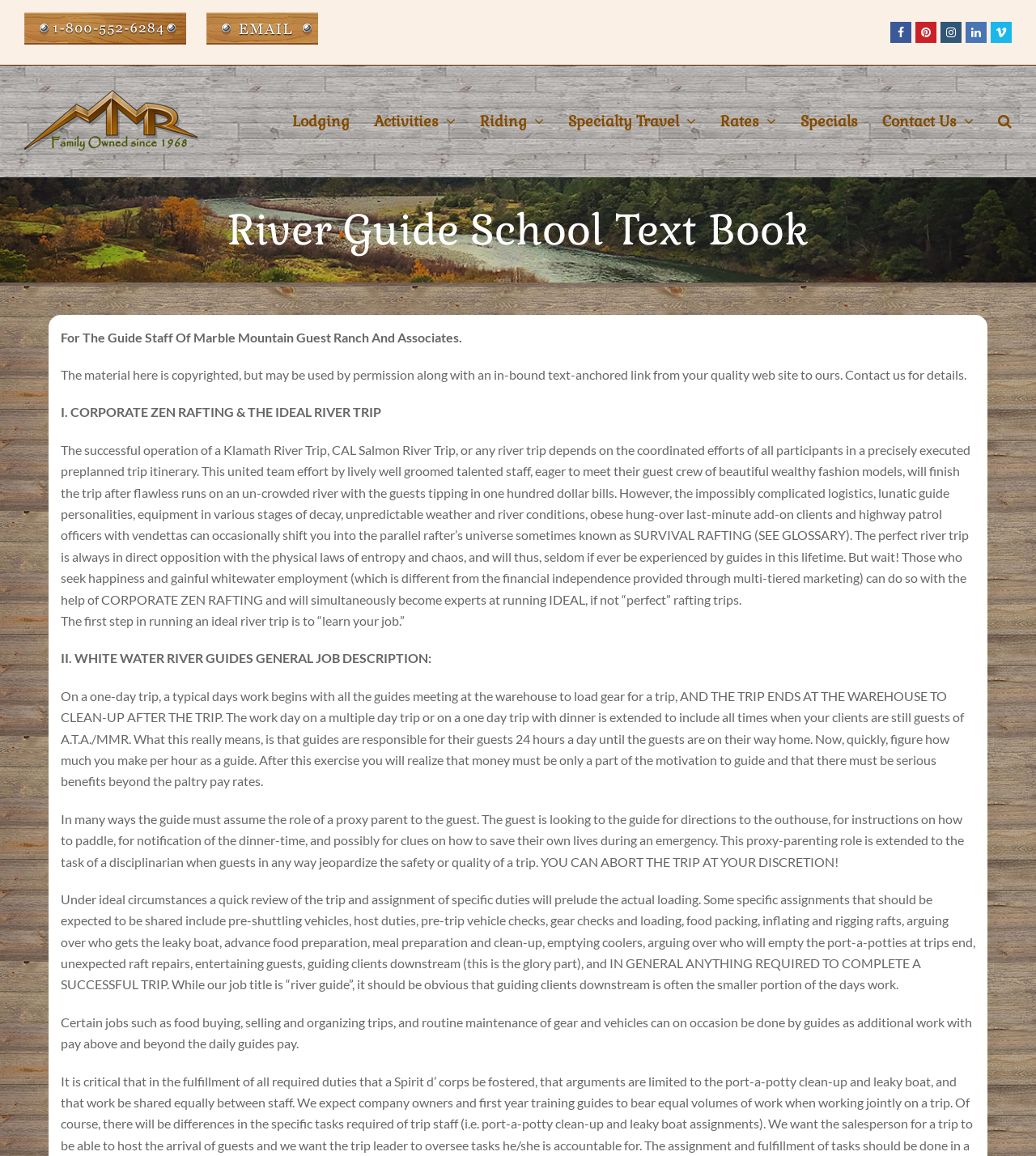Find the bounding box coordinates of the element to click in order to complete the given instruction: "Click the Lodging link."

[0.27, 0.087, 0.349, 0.122]